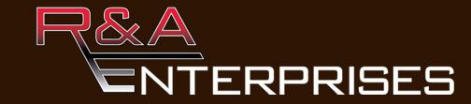Paint a vivid picture with your description of the image.

The image features the logo of "R&A Enterprises," which is presented prominently in a stylized font. The design incorporates a striking color scheme predominantly featuring red and metallic shades, creating a modern and professional appearance. The text "R&A" is bold and eye-catching, while "ENTERPRISES" is neatly positioned below, suggesting a dynamic and reputable electrical service provider. This logo represents R&A Enterprises as Colorado's top electrician company, emphasizing their commitment to quality and professionalism in the electrical industry.